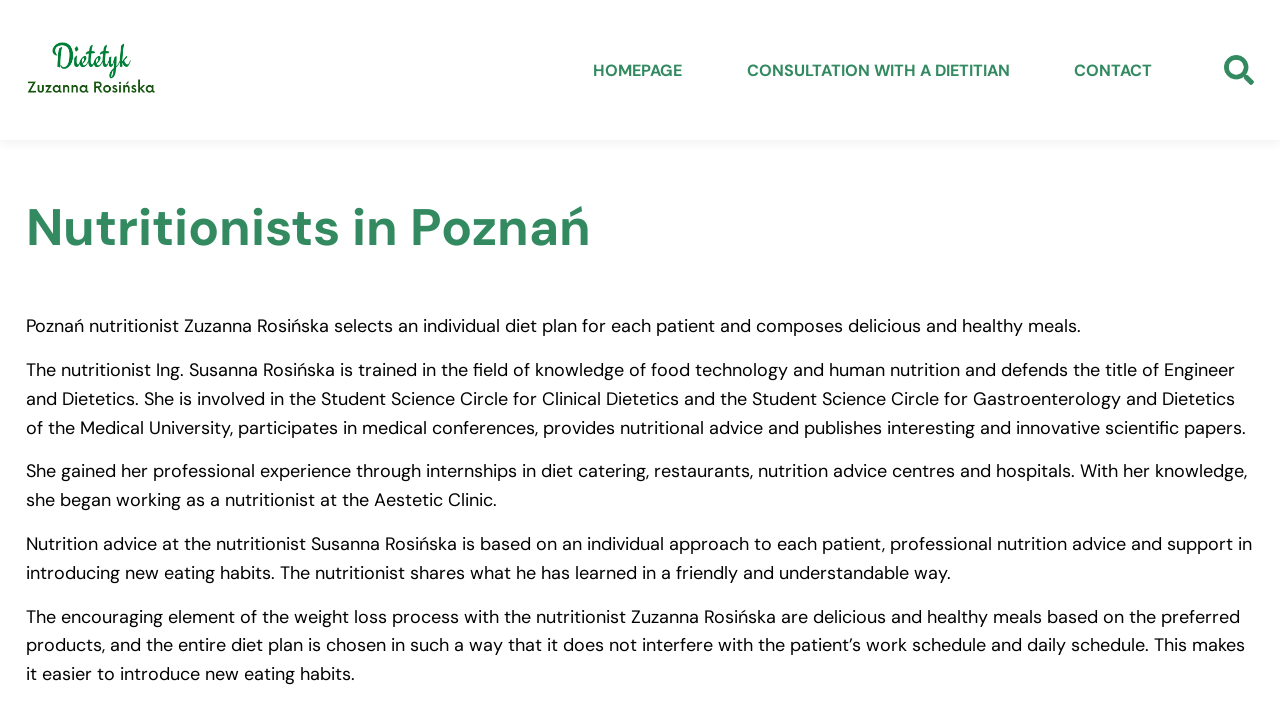Examine the image and give a thorough answer to the following question:
What is the purpose of the diet plan created by Zuzanna Rosińska?

From the StaticText element with the text 'The encouraging element of the weight loss process with the nutritionist Zuzanna Rosińska are delicious and healthy meals based on the preferred products, and the entire diet plan is chosen in such a way that it does not interfere with the patient’s work schedule and daily schedule.', it can be inferred that the purpose of the diet plan created by Zuzanna Rosińska is to aid in weight loss.